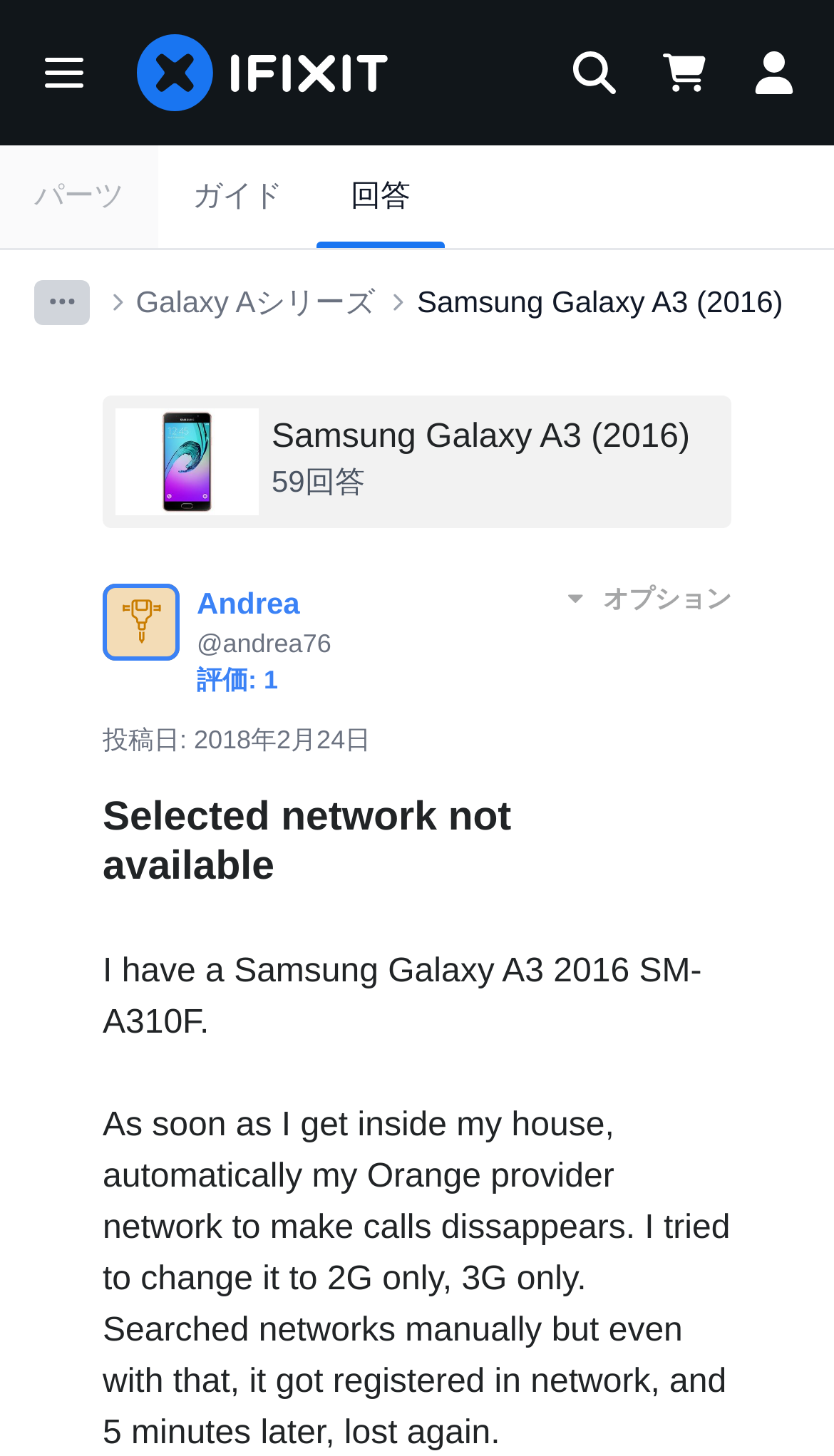Please provide a one-word or phrase answer to the question: 
What is the name of the provider?

Orange